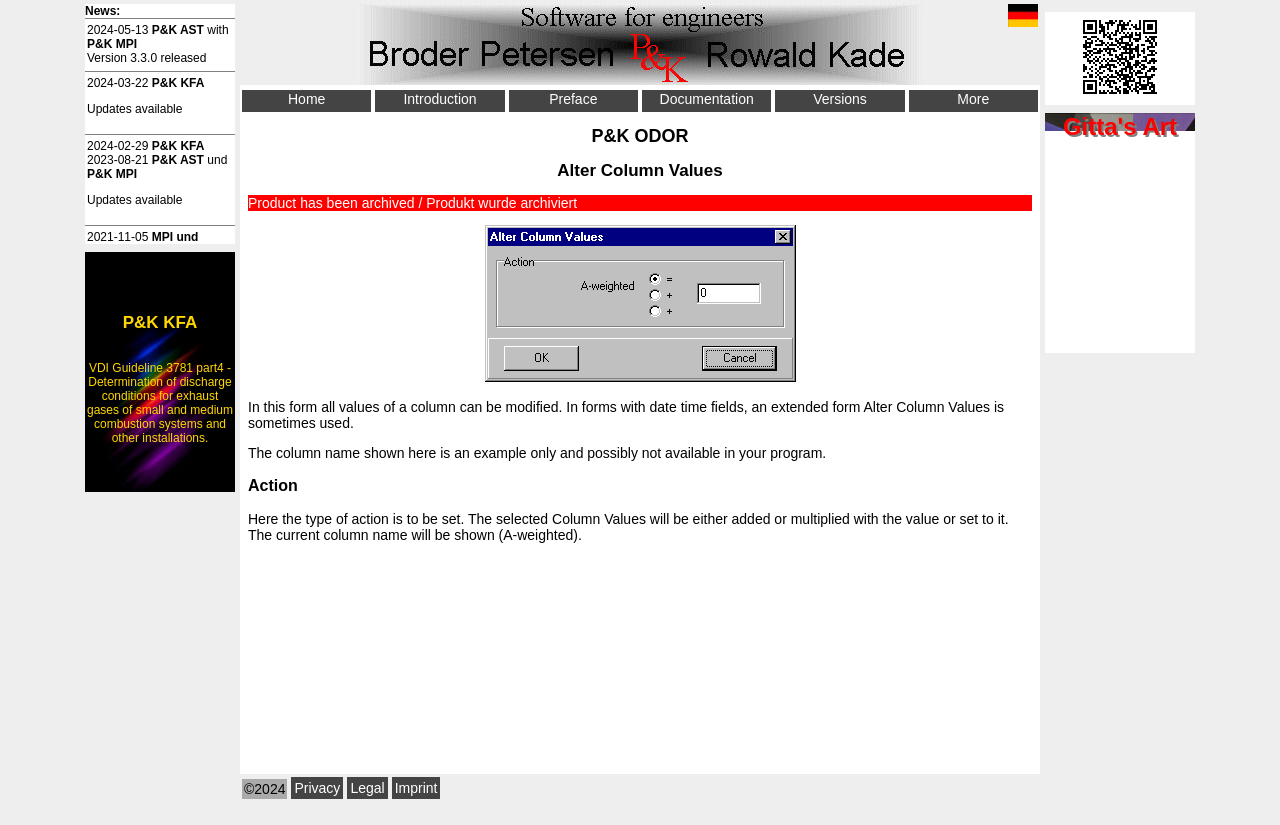Locate the bounding box coordinates of the clickable region necessary to complete the following instruction: "Click the 'Home' link". Provide the coordinates in the format of four float numbers between 0 and 1, i.e., [left, top, right, bottom].

[0.189, 0.109, 0.29, 0.136]